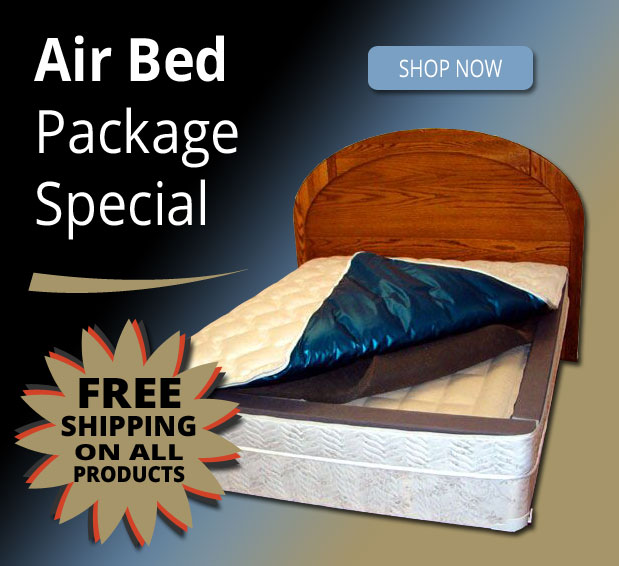What is the purpose of the 'SHOP NOW' button?
Refer to the image and answer the question using a single word or phrase.

Easy access to purchasing options